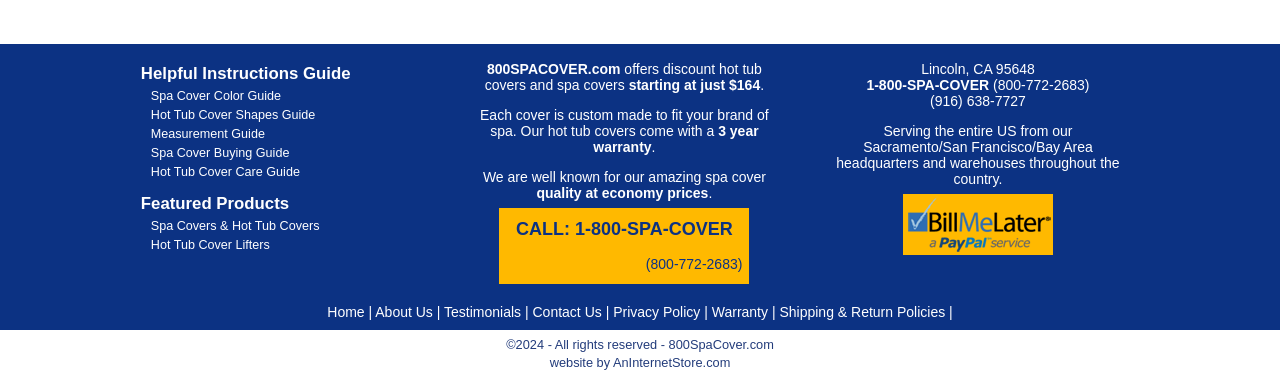Can you give a detailed response to the following question using the information from the image? Where is the company's headquarters located?

The location of the company's headquarters can be found at the bottom of the webpage, where it says 'Serving the entire US from our Sacramento/San Francisco/Bay Area headquarters and warehouses throughout the country'. This indicates that the company is headquartered in the Sacramento/San Francisco/Bay Area region.